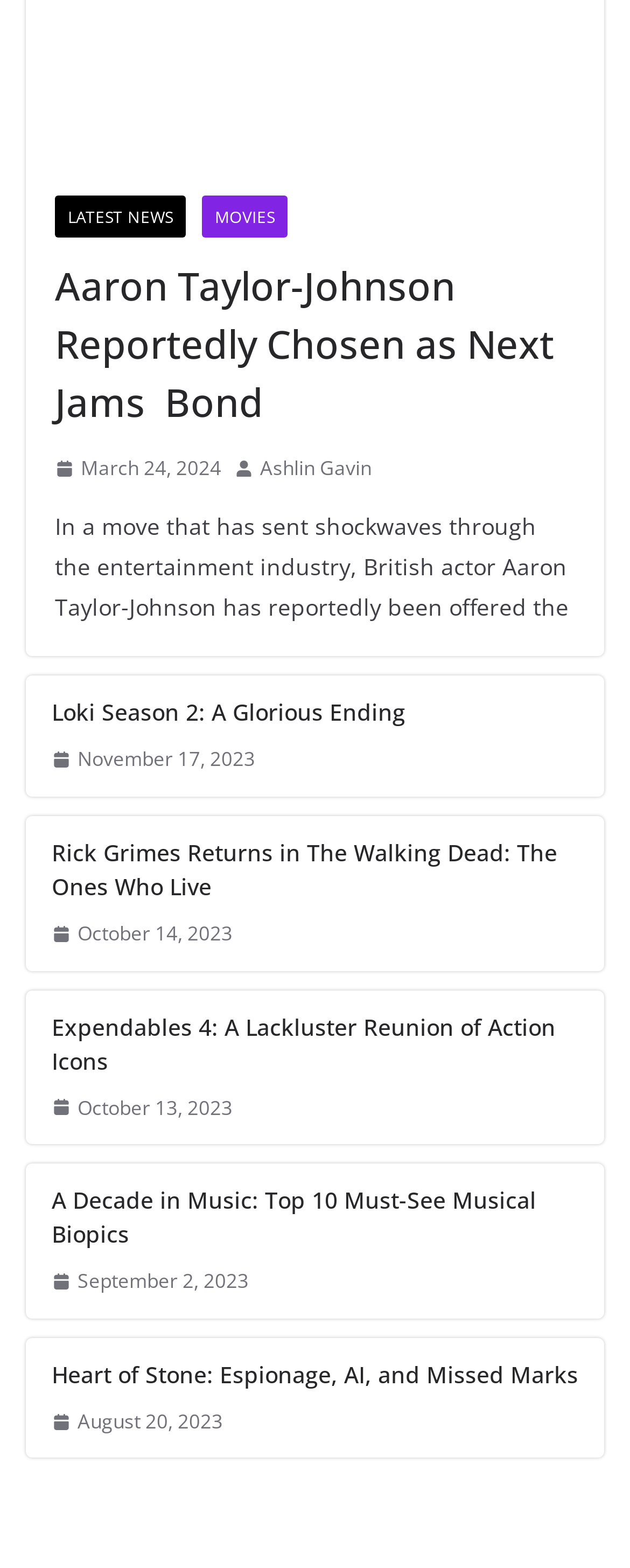Identify the bounding box coordinates of the specific part of the webpage to click to complete this instruction: "Leave a comment".

None